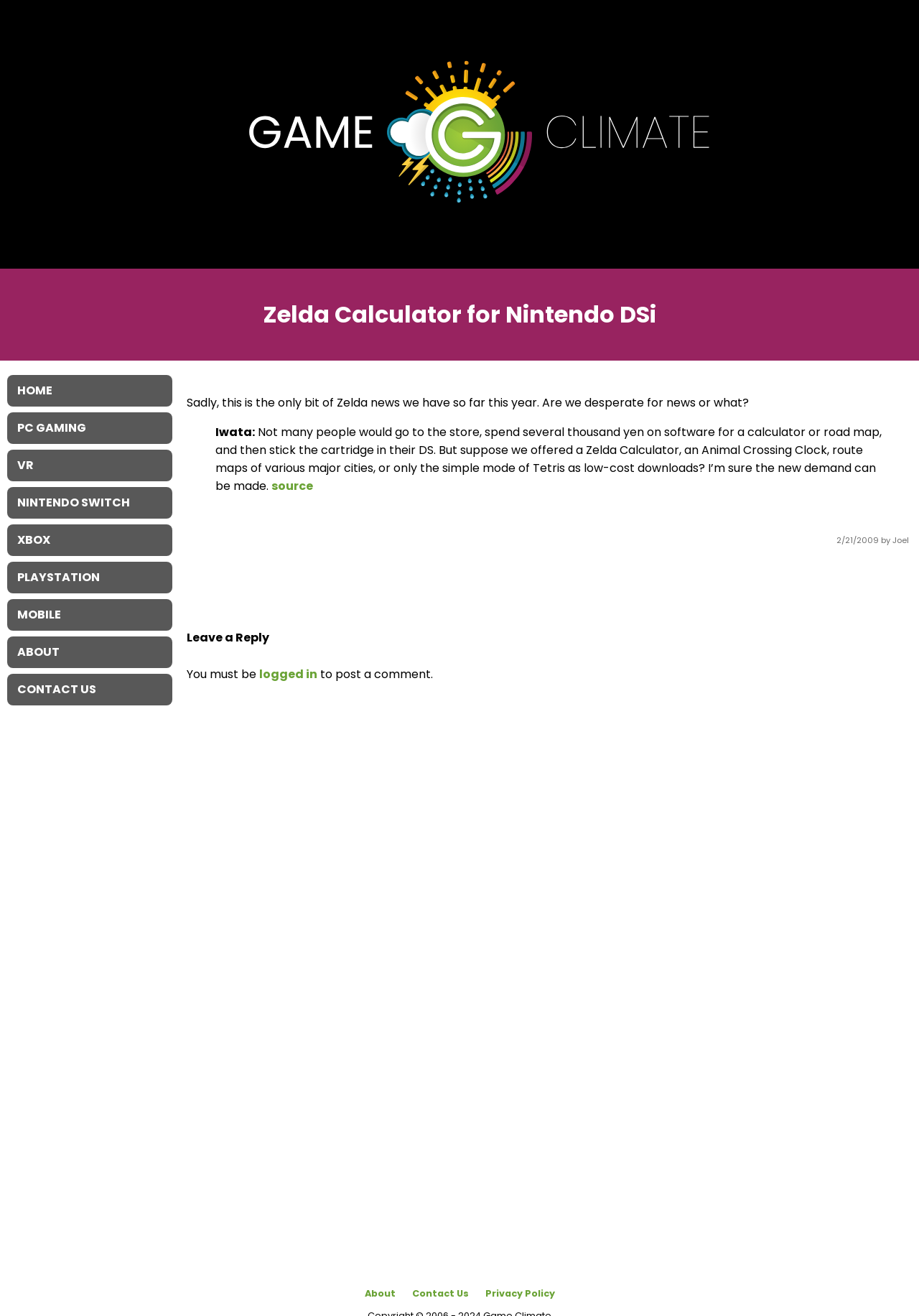Please indicate the bounding box coordinates of the element's region to be clicked to achieve the instruction: "View the source of the quote". Provide the coordinates as four float numbers between 0 and 1, i.e., [left, top, right, bottom].

[0.295, 0.363, 0.341, 0.375]